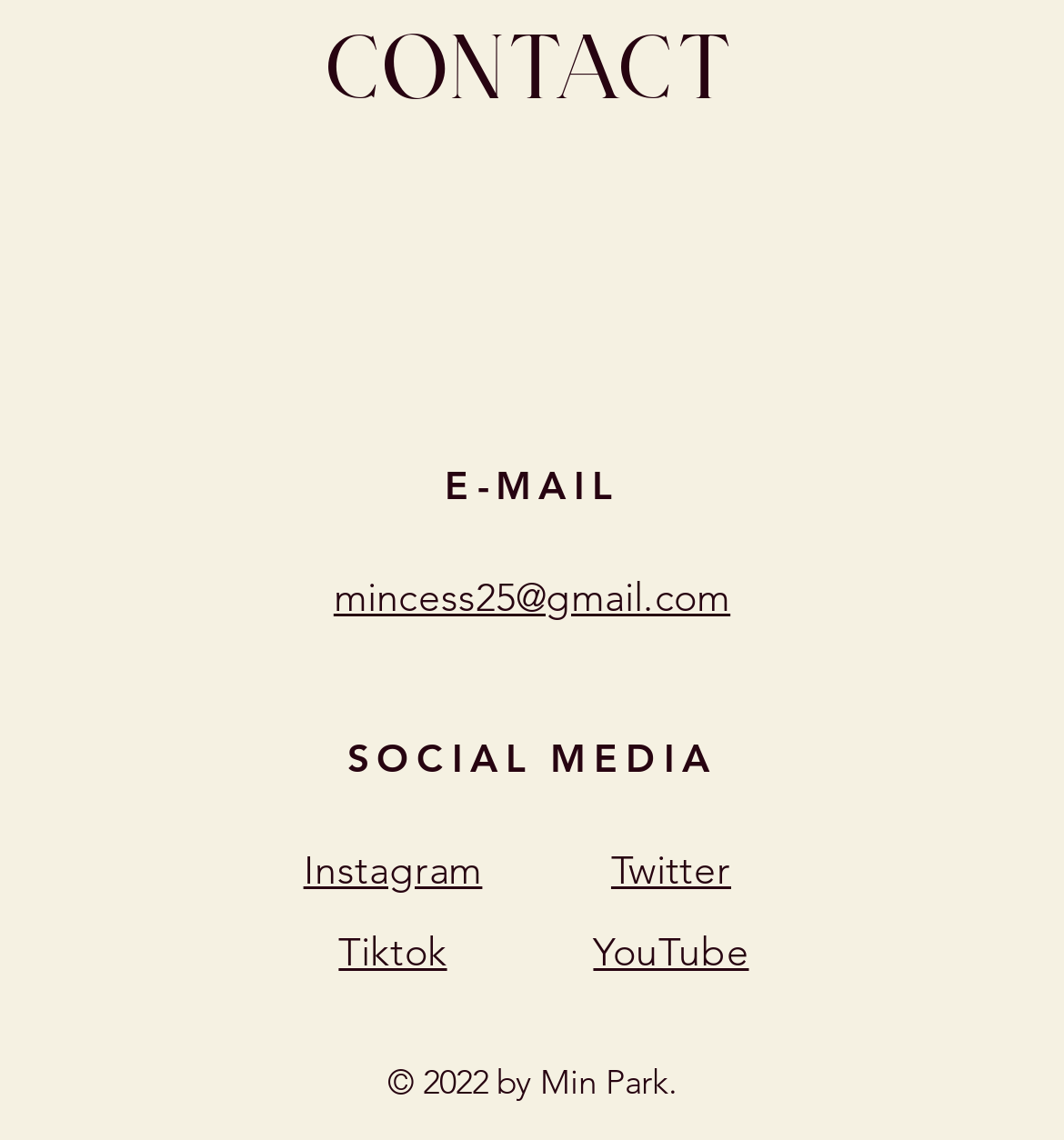Please find the bounding box for the UI component described as follows: "Twitter".

[0.574, 0.741, 0.687, 0.784]